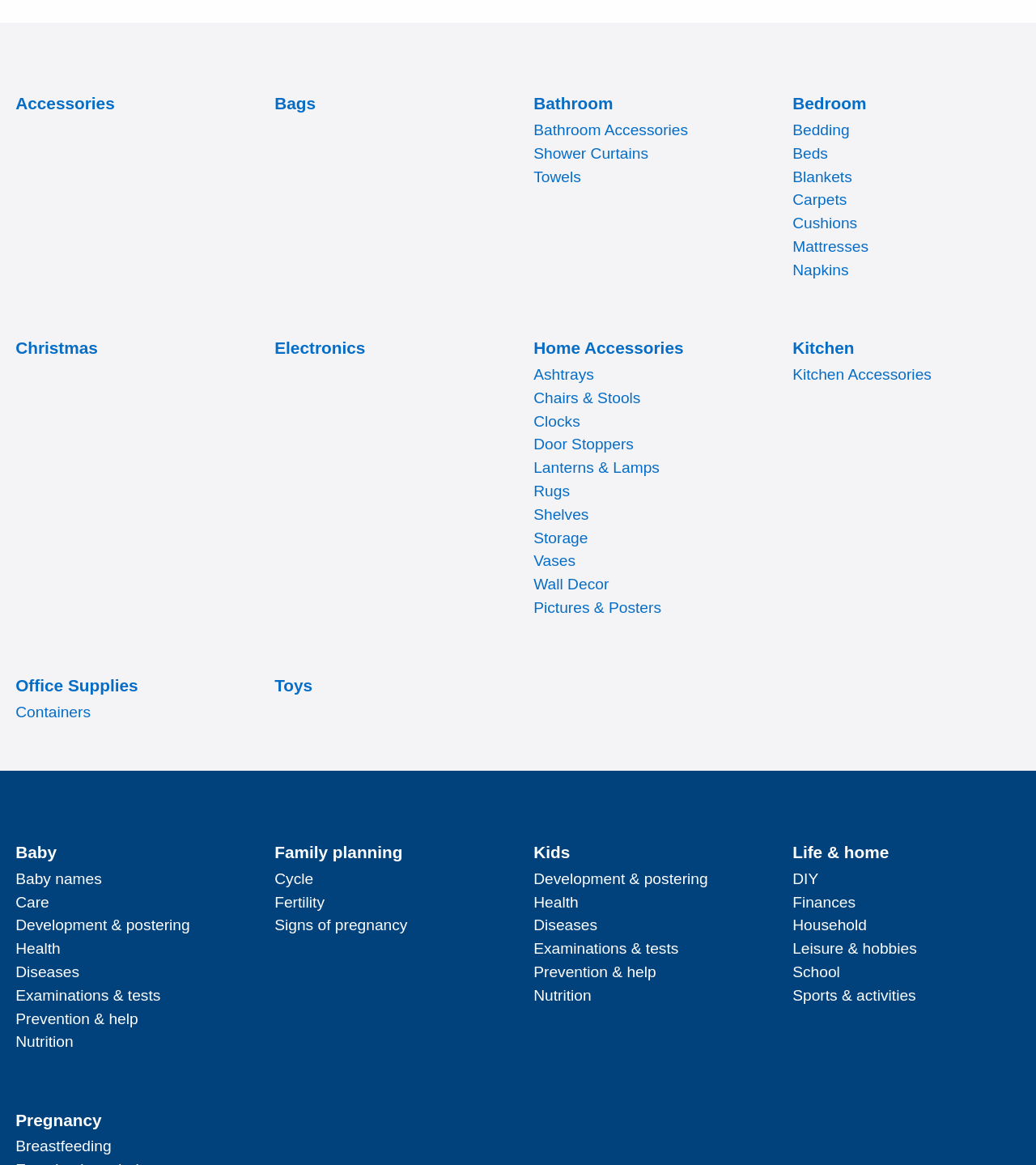Determine the bounding box coordinates for the area that should be clicked to carry out the following instruction: "Learn about Breastfeeding".

[0.015, 0.977, 0.107, 0.991]